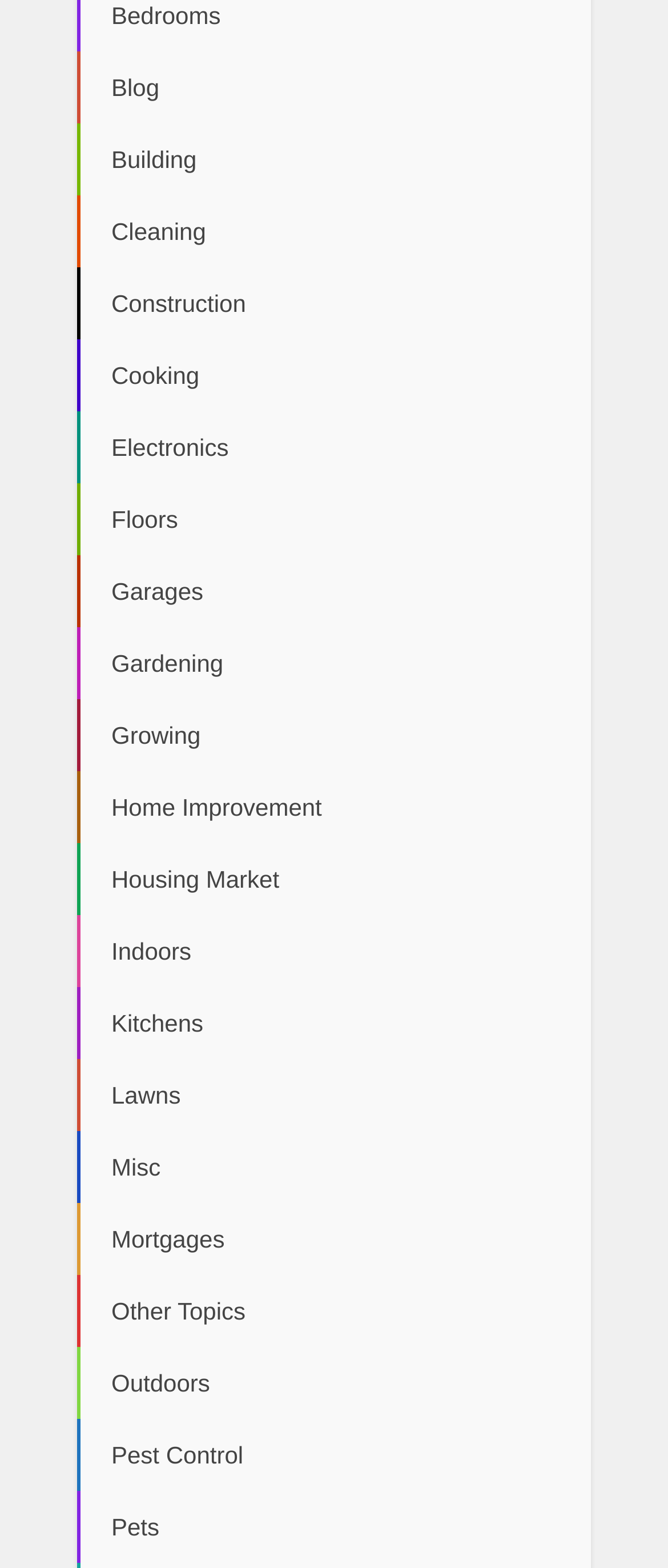Answer the question with a single word or phrase: 
Is there a category related to gardening on the webpage?

Yes